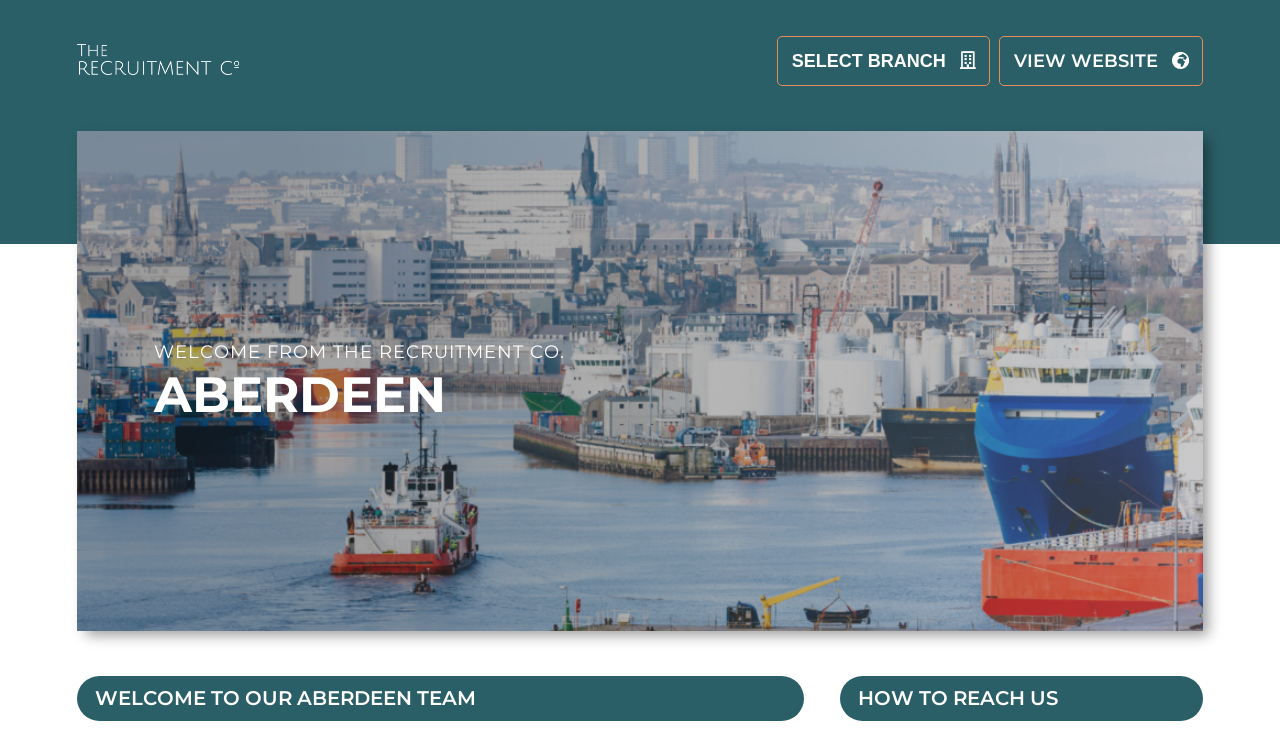Predict the bounding box for the UI component with the following description: "View Website".

[0.781, 0.049, 0.94, 0.118]